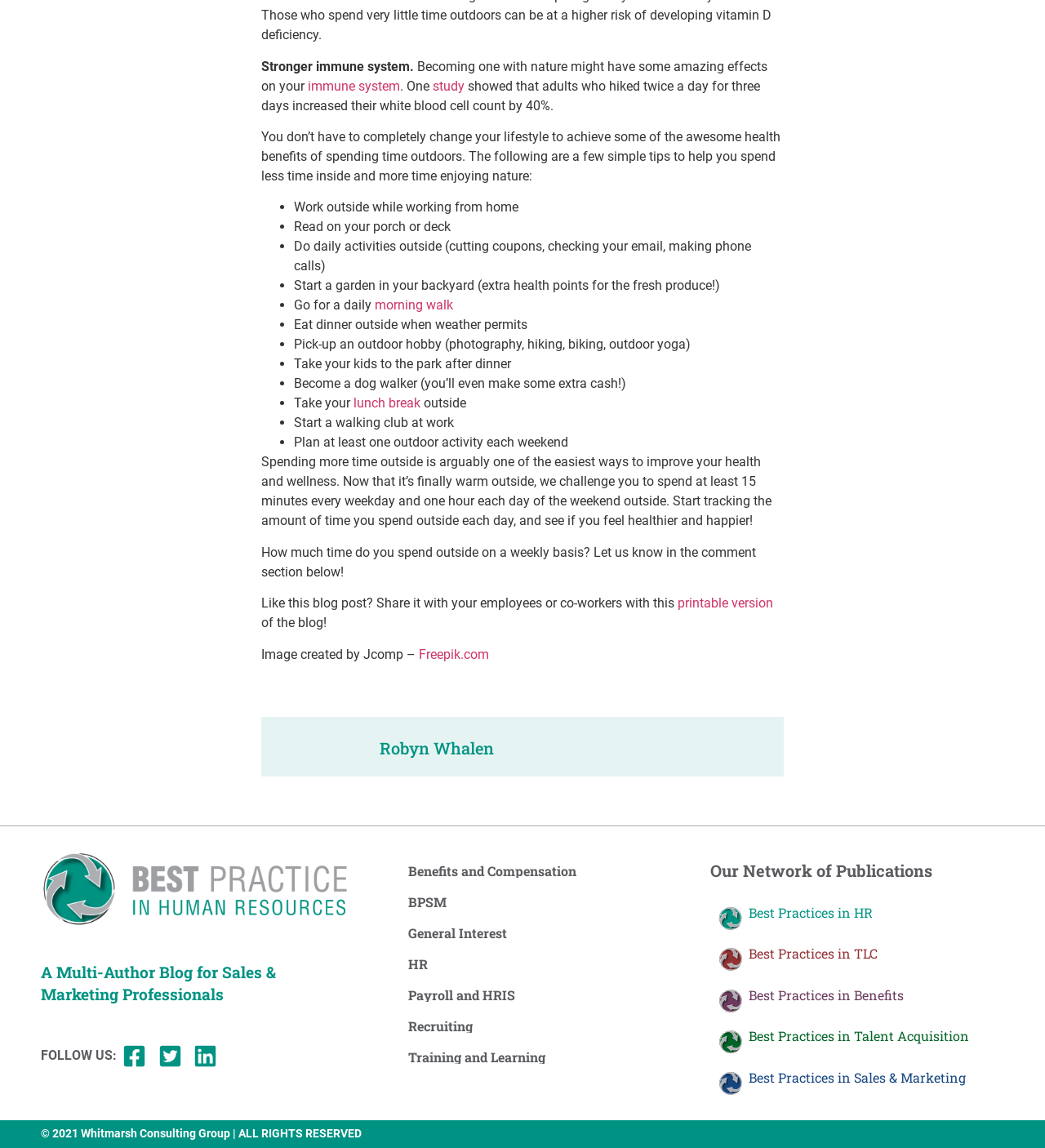Kindly provide the bounding box coordinates of the section you need to click on to fulfill the given instruction: "Click 'Continue Reading'".

None